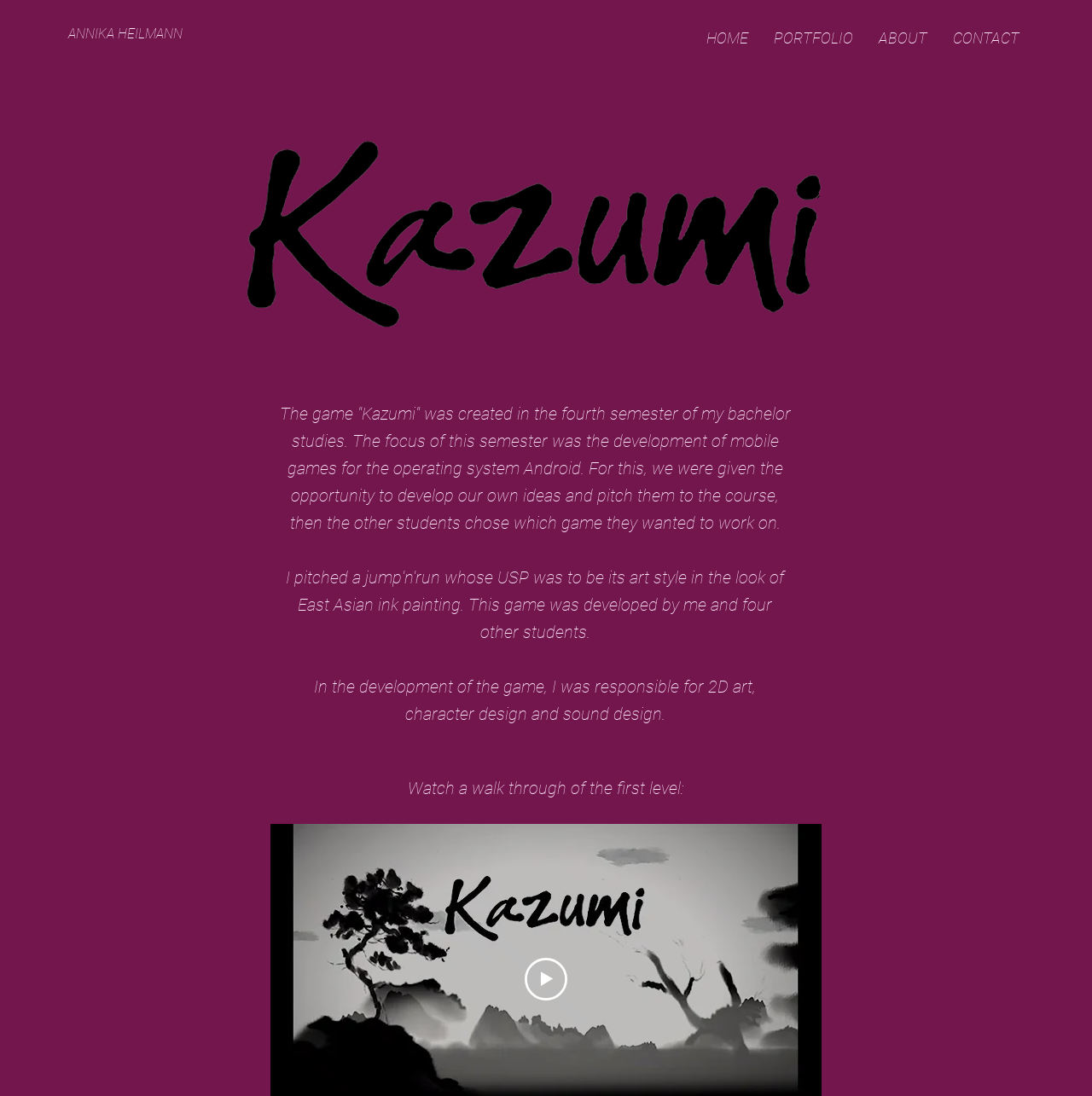What is the purpose of the 'Play video' button?
Examine the image and provide an in-depth answer to the question.

The text 'Watch a walk through of the first level:' is followed by a 'Play video' button, which implies that the button is meant to play a video walkthrough of the first level.